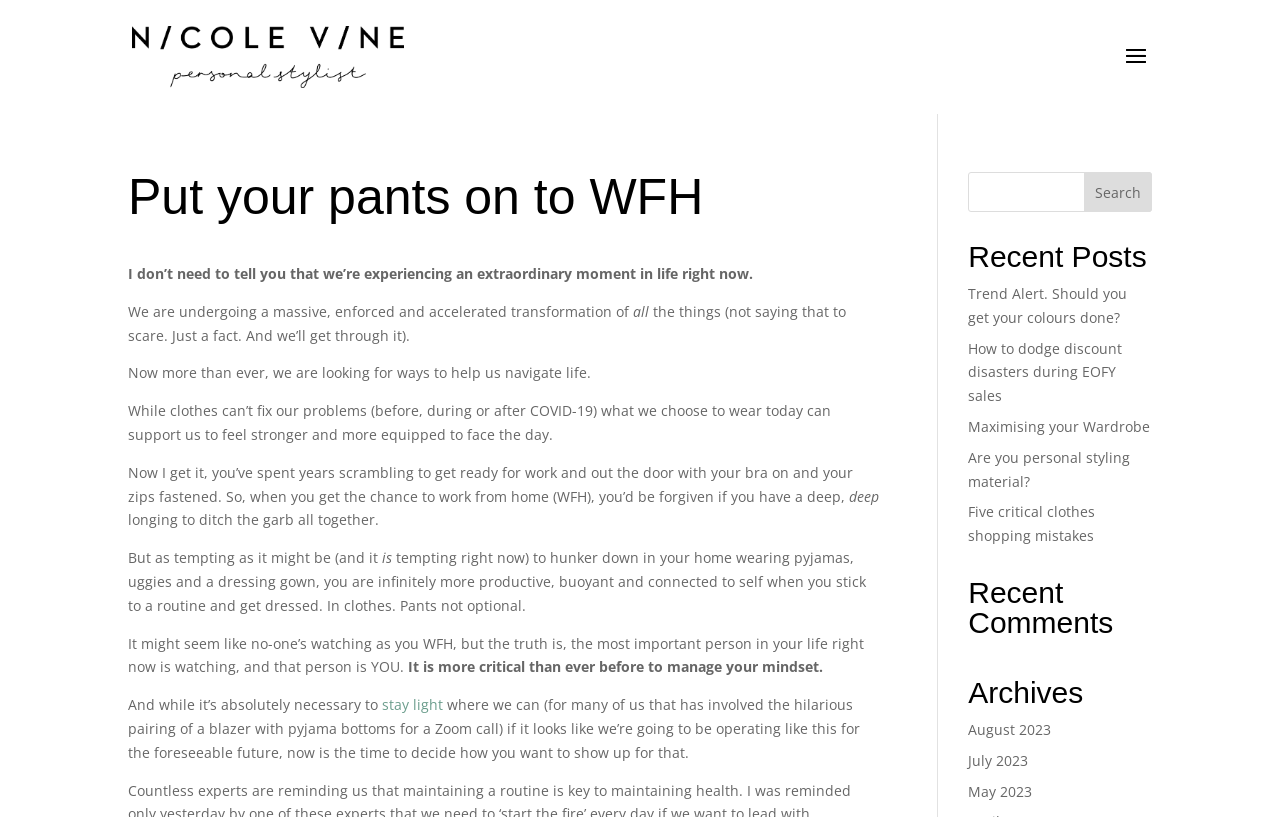Detail the webpage's structure and highlights in your description.

The webpage is a blog post titled "Put your pants on to WFH" by Nicole Vine. At the top, there is a link to Nicole Vine's profile, accompanied by an image of her. Below this, the main heading "Put your pants on to WFH" is displayed prominently.

The blog post is divided into several paragraphs of text, which discuss the importance of dressing properly while working from home. The text is written in a conversational tone and includes some humorous remarks. The author argues that wearing proper clothes, including pants, can help individuals feel more productive and connected to themselves.

On the right-hand side of the page, there is a search bar with a button labeled "Search". Below this, there are several headings, including "Recent Posts", "Recent Comments", and "Archives". Under each heading, there are links to other blog posts, including "Trend Alert. Should you get your colours done?", "How to dodge discount disasters during EOFY sales", and "Maximising your Wardrobe". The "Archives" section lists links to blog posts from previous months, including August 2023, July 2023, and May 2023.